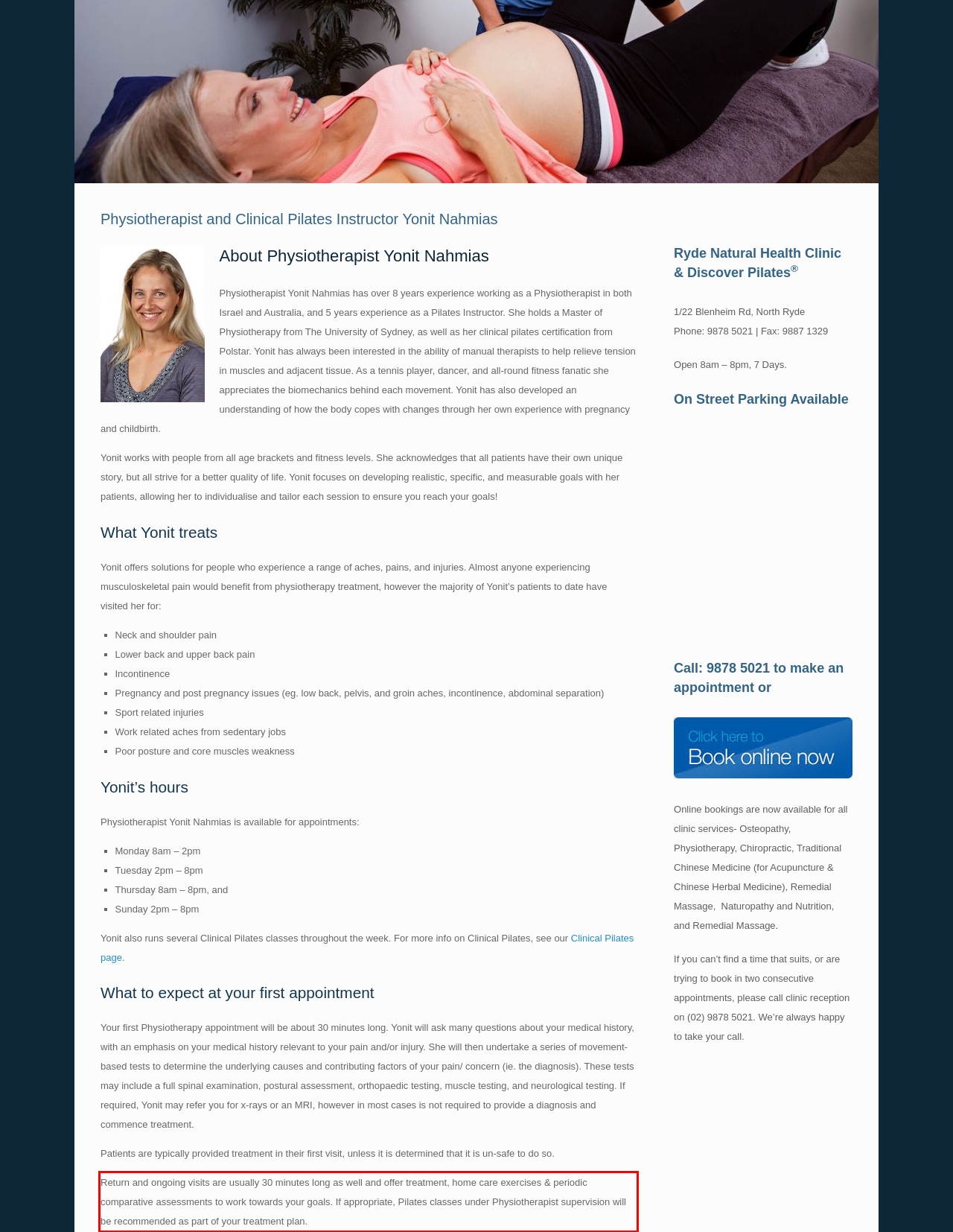Please use OCR to extract the text content from the red bounding box in the provided webpage screenshot.

Return and ongoing visits are usually 30 minutes long as well and offer treatment, home care exercises & periodic comparative assessments to work towards your goals. If appropriate, Pilates classes under Physiotherapist supervision will be recommended as part of your treatment plan.